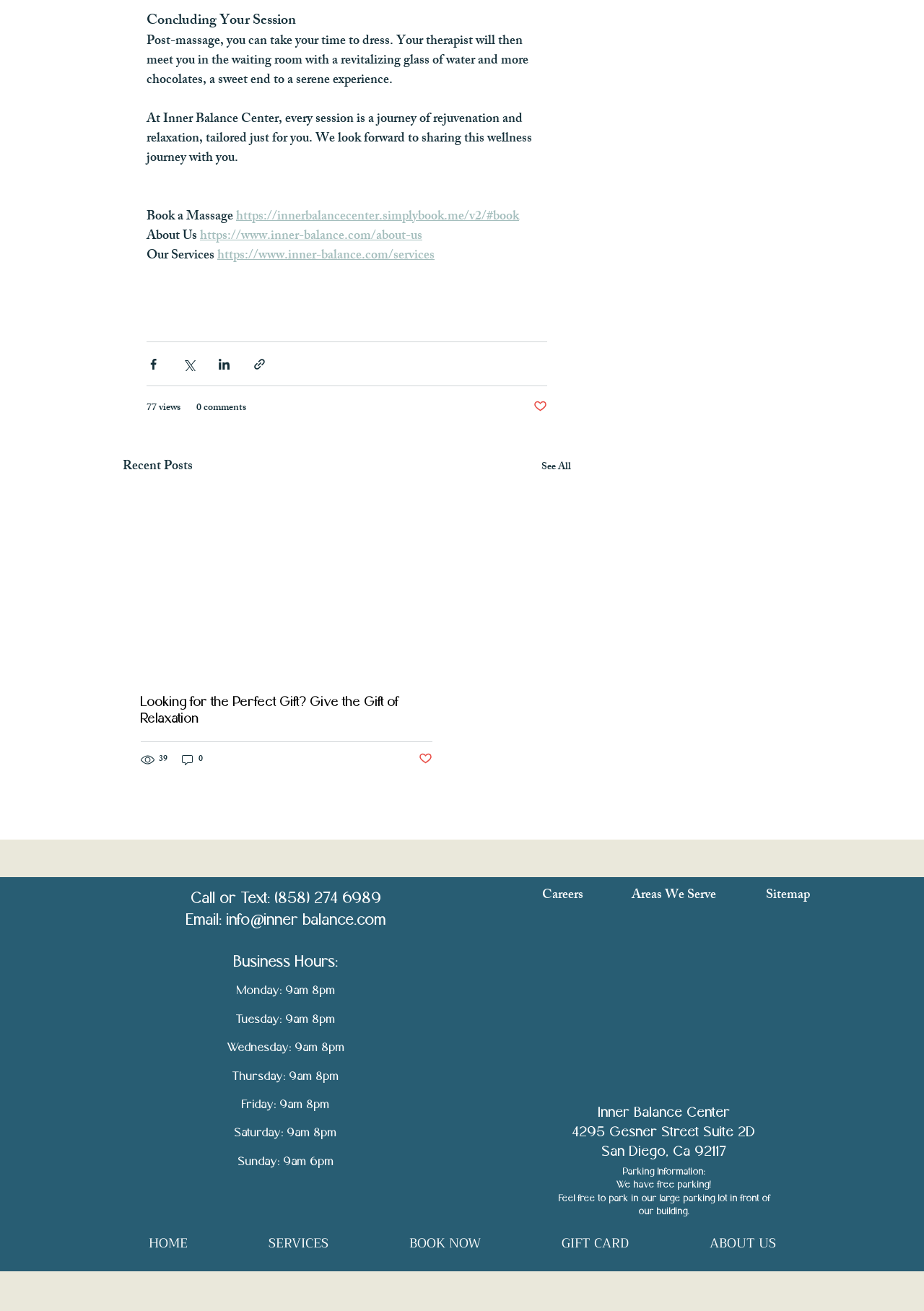Please determine the bounding box coordinates, formatted as (top-left x, top-left y, bottom-right x, bottom-right y), with all values as floating point numbers between 0 and 1. Identify the bounding box of the region described as: https://innerbalancecenter.simplybook.me/v2/#book

[0.255, 0.157, 0.562, 0.175]